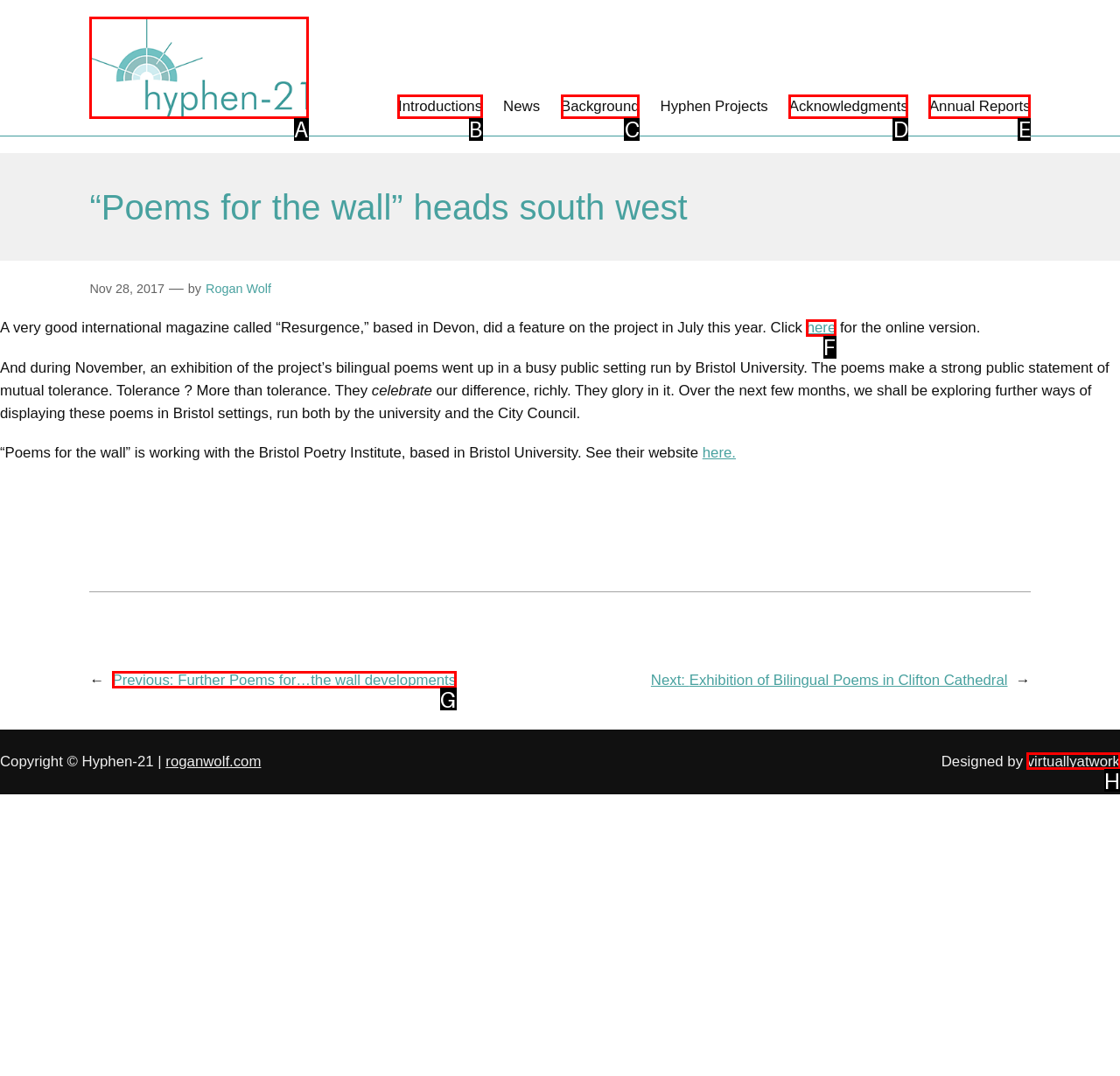Select the correct option from the given choices to perform this task: Click on Hyphen-21. Provide the letter of that option.

A